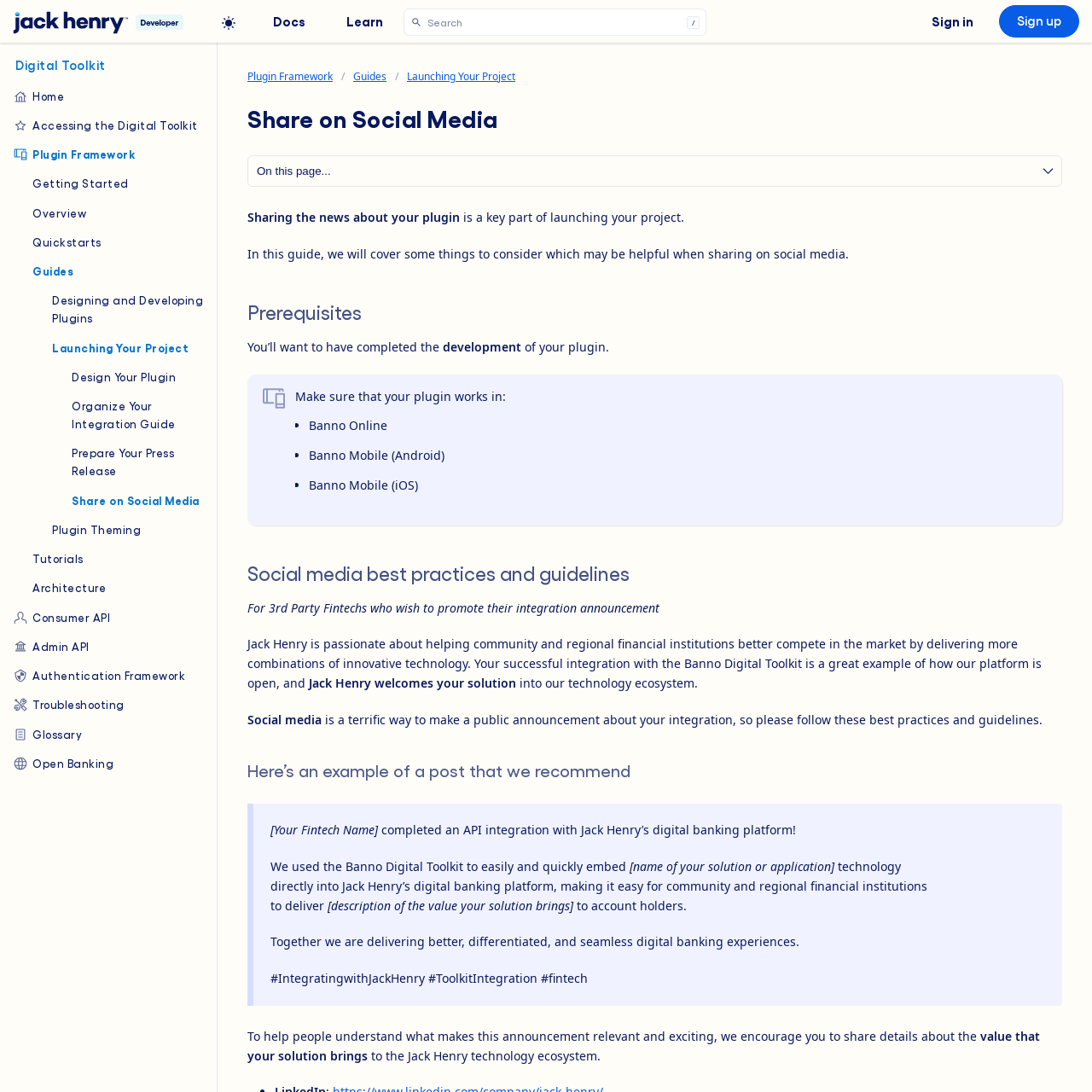Please identify the bounding box coordinates of the region to click in order to complete the task: "Sign in". The coordinates must be four float numbers between 0 and 1, specified as [left, top, right, bottom].

[0.838, 0.005, 0.907, 0.035]